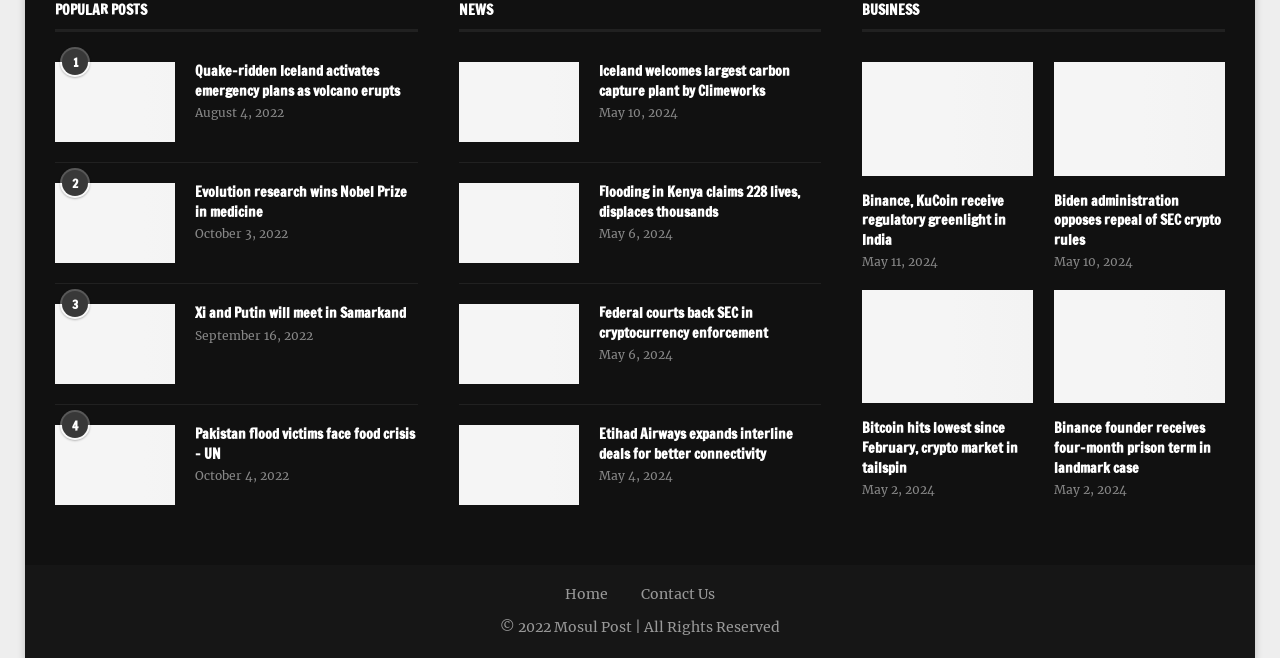Locate the bounding box coordinates of the element that should be clicked to execute the following instruction: "View 'Iceland welcomes largest carbon capture plant by Climeworks'".

[0.358, 0.094, 0.452, 0.216]